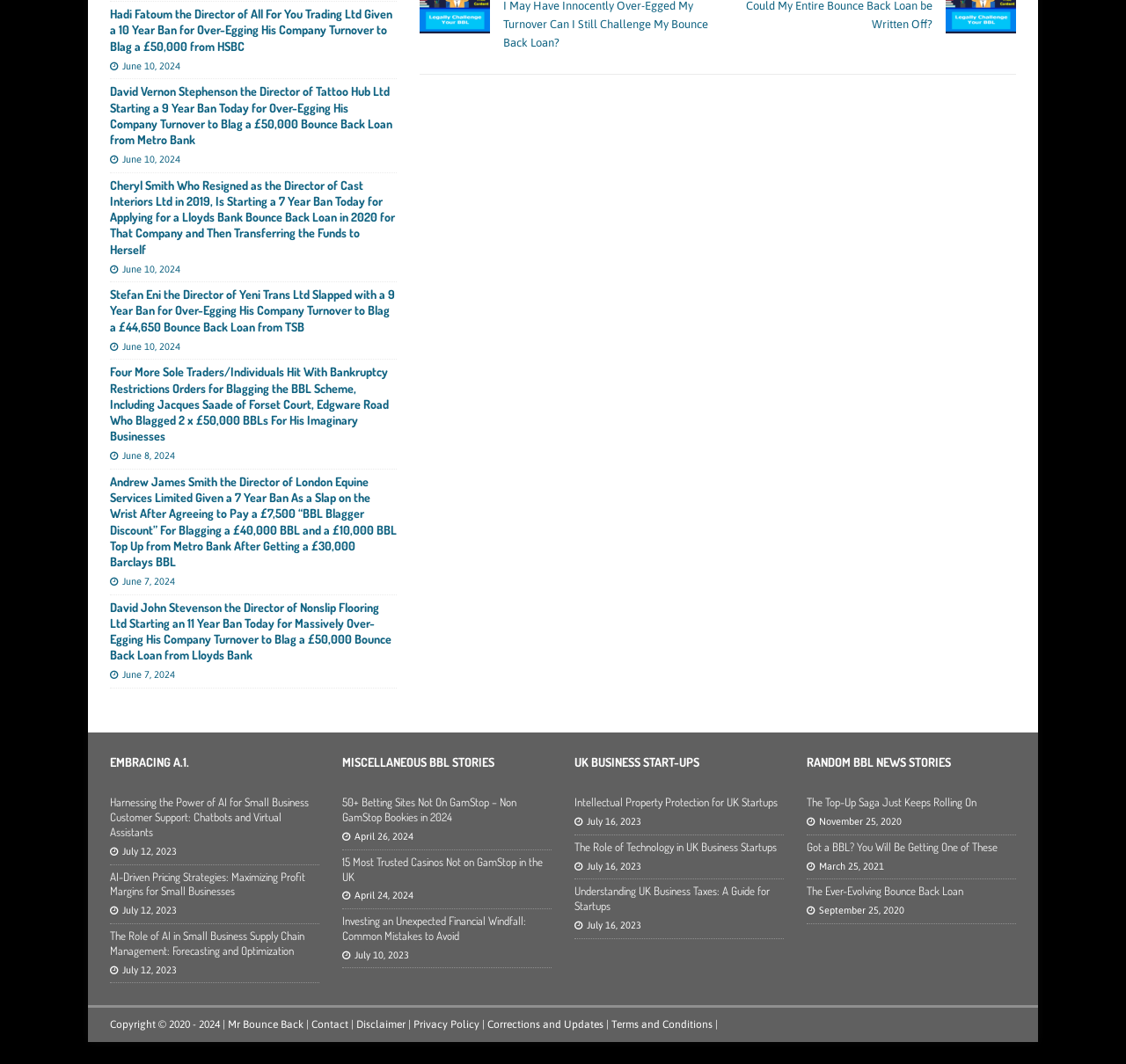Based on the element description: "2023 Race Meeting Dates", identify the bounding box coordinates for this UI element. The coordinates must be four float numbers between 0 and 1, listed as [left, top, right, bottom].

None